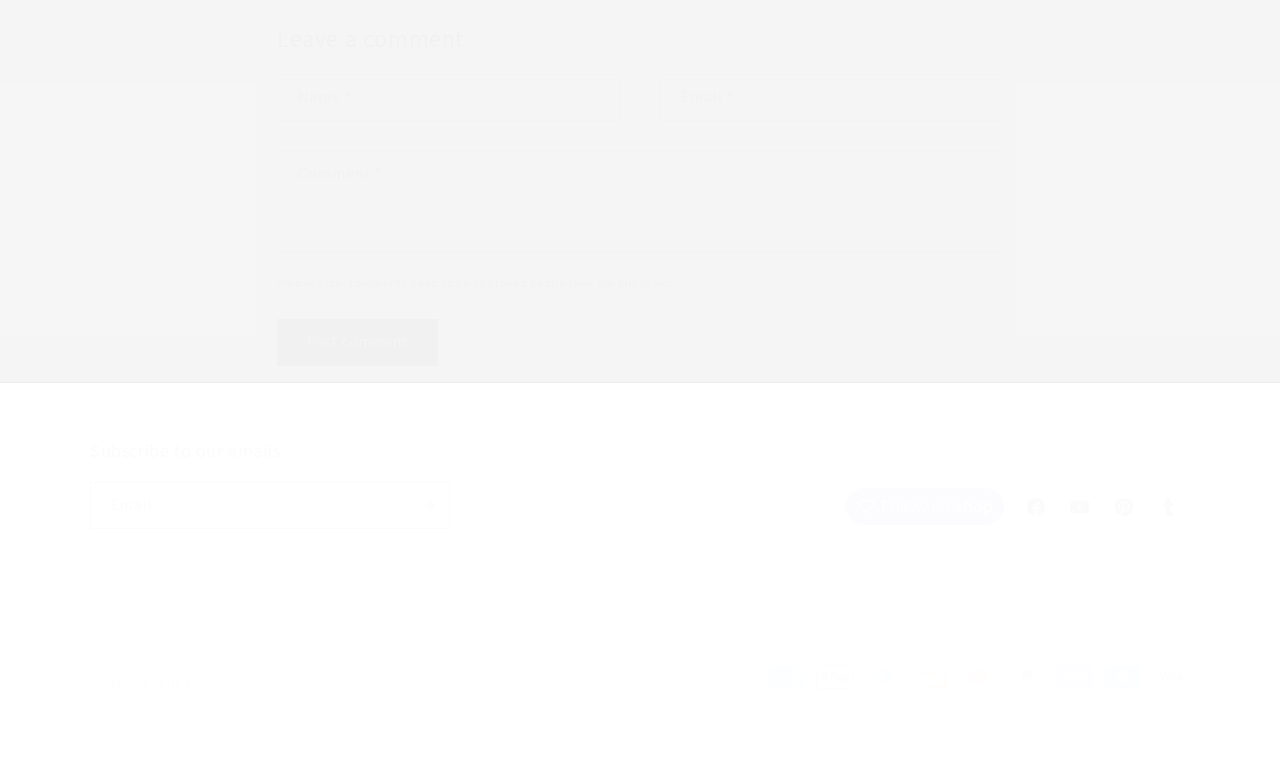Refer to the screenshot and answer the following question in detail:
What is the purpose of the 'Post comment' button?

The 'Post comment' button is located below the 'Comment' textbox, which suggests that it is used to submit the comment after filling in the required fields. The button's position and proximity to the comment field imply its purpose.